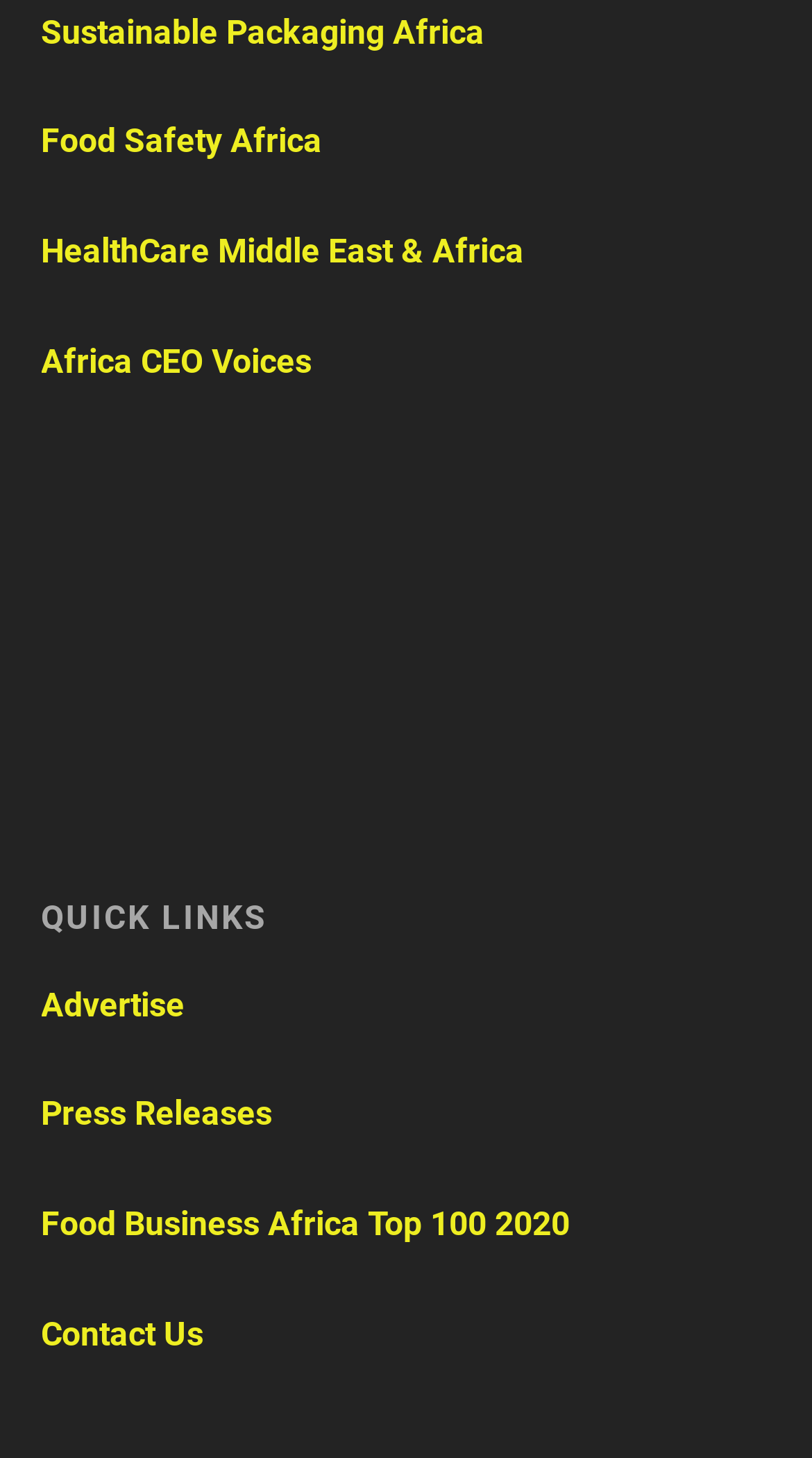Please specify the bounding box coordinates of the element that should be clicked to execute the given instruction: 'view Advertise'. Ensure the coordinates are four float numbers between 0 and 1, expressed as [left, top, right, bottom].

[0.05, 0.675, 0.237, 0.702]